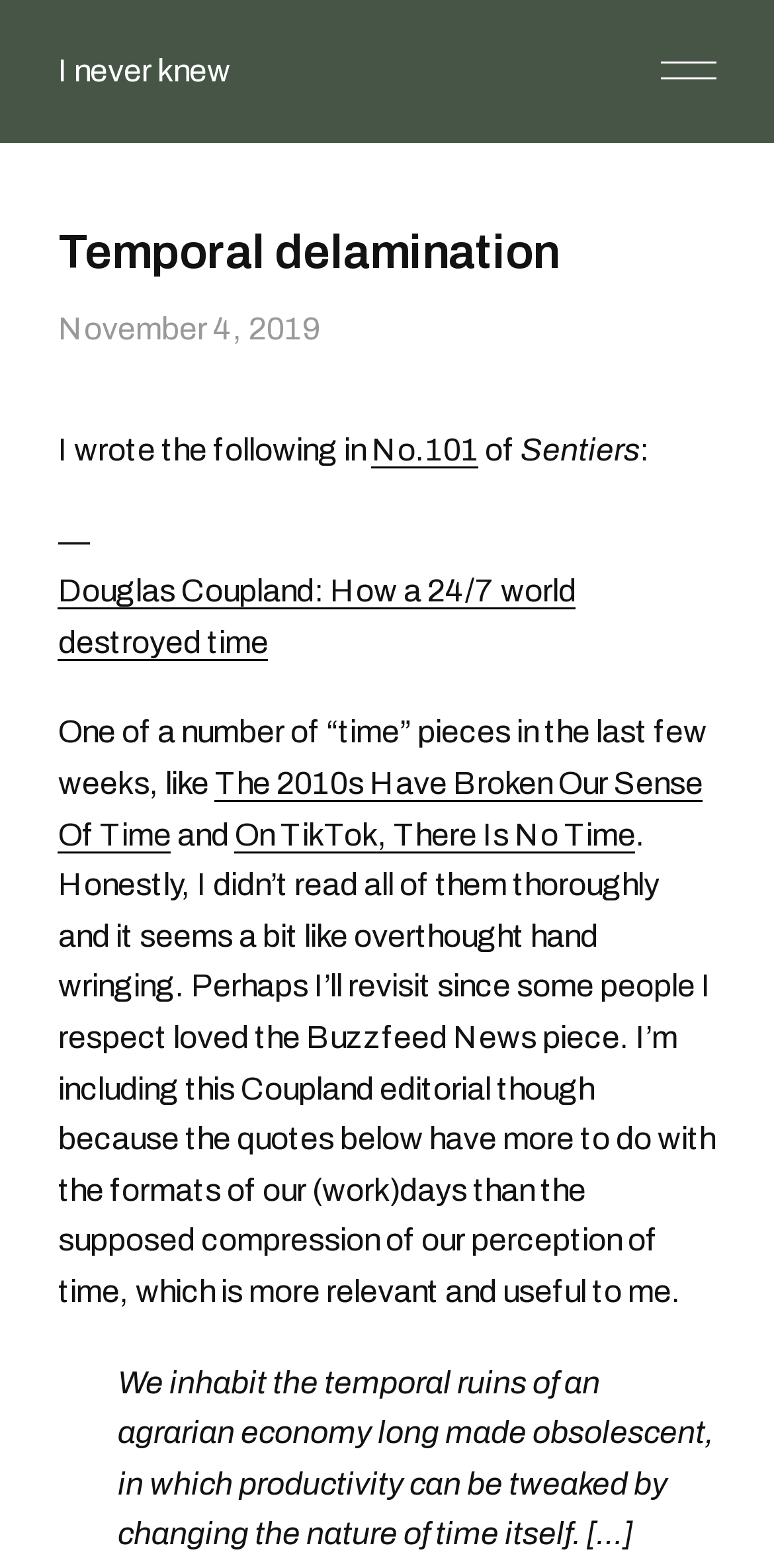Find and provide the bounding box coordinates for the UI element described here: "I never knew". The coordinates should be given as four float numbers between 0 and 1: [left, top, right, bottom].

[0.075, 0.034, 0.298, 0.057]